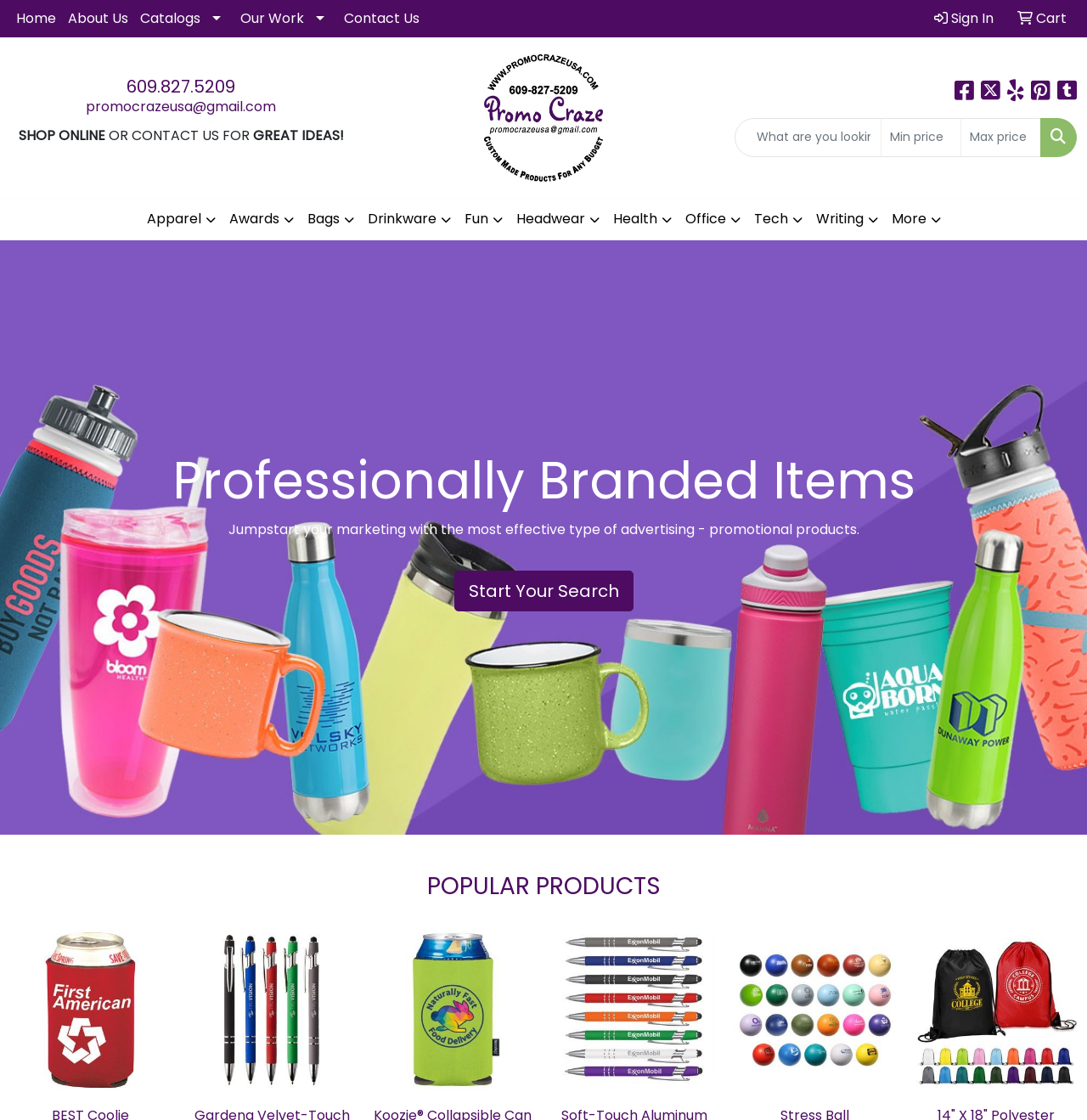How many product categories are there?
Using the visual information, answer the question in a single word or phrase.

12